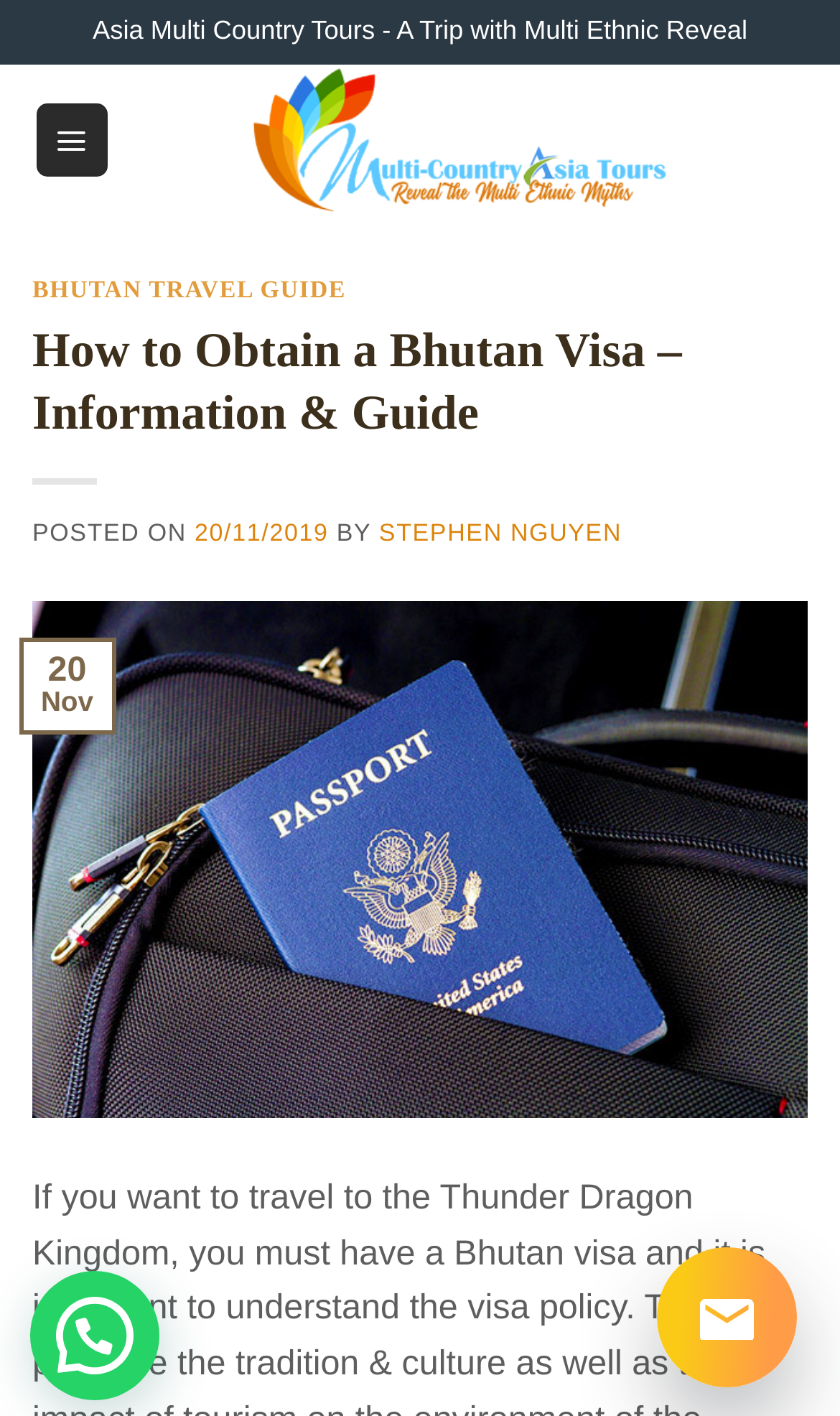Using the description "parent_node: 20", locate and provide the bounding box of the UI element.

[0.038, 0.593, 0.962, 0.62]